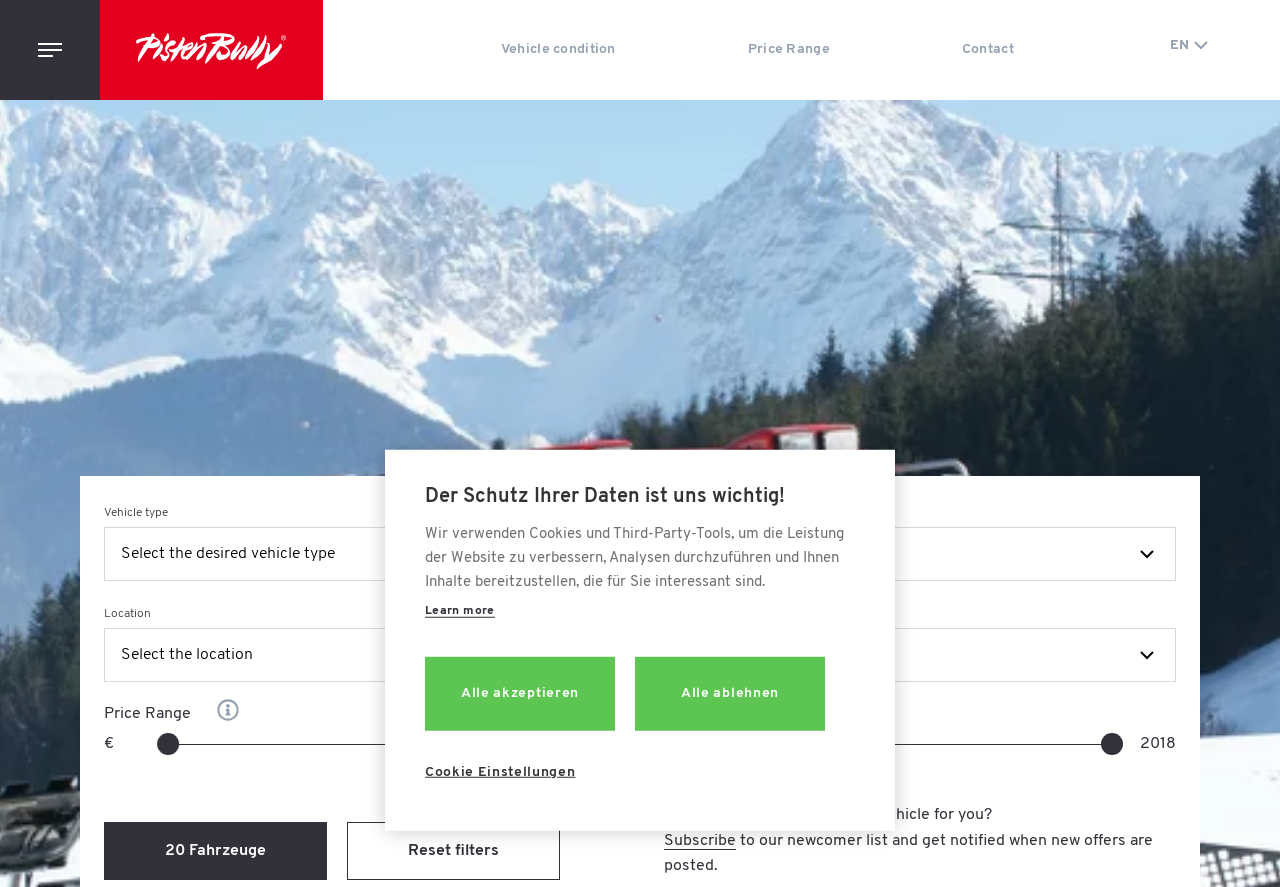Give a one-word or phrase response to the following question: What is the language of the webpage?

English